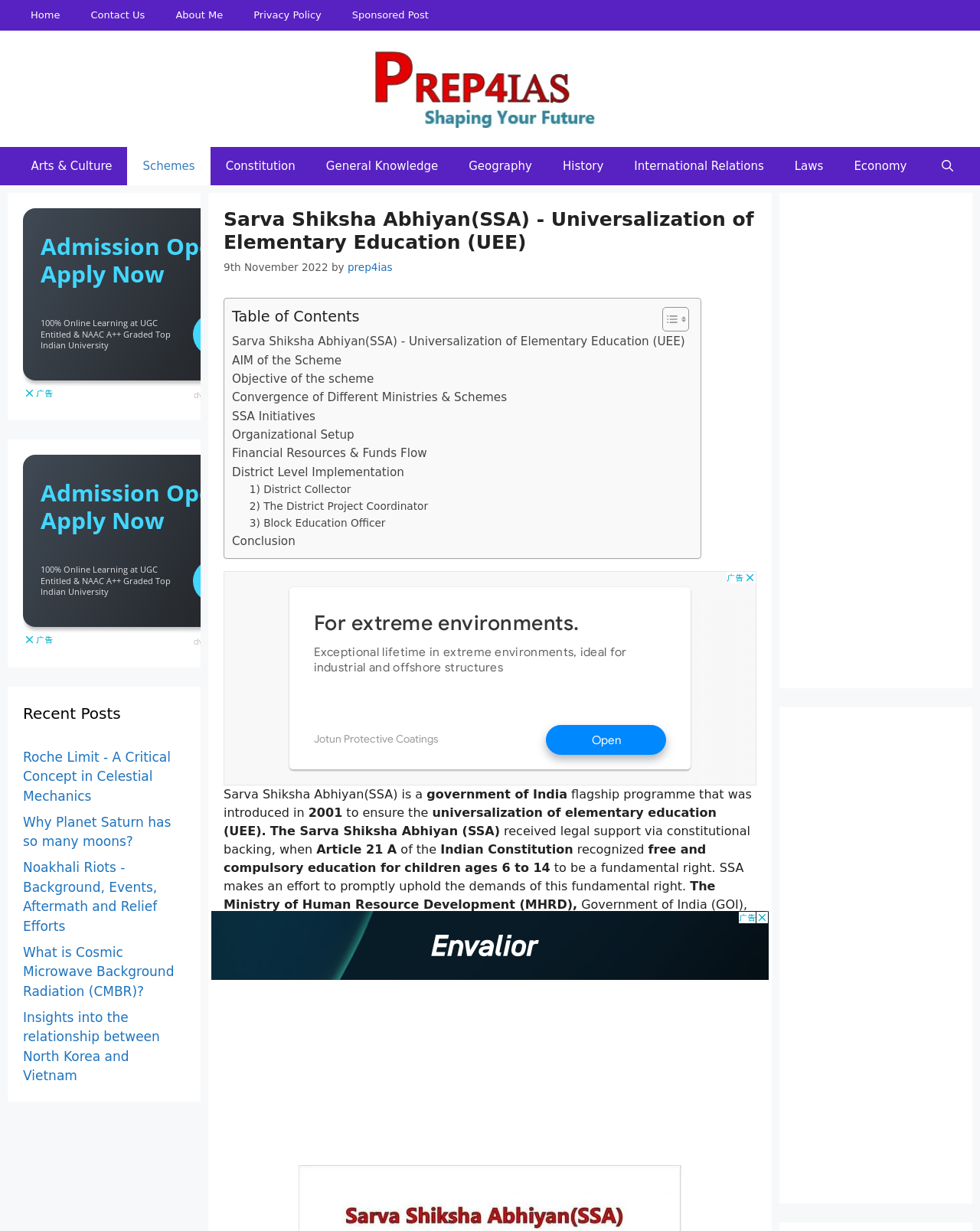Find the bounding box coordinates of the element I should click to carry out the following instruction: "Click on the 'Home' link".

[0.016, 0.0, 0.077, 0.025]